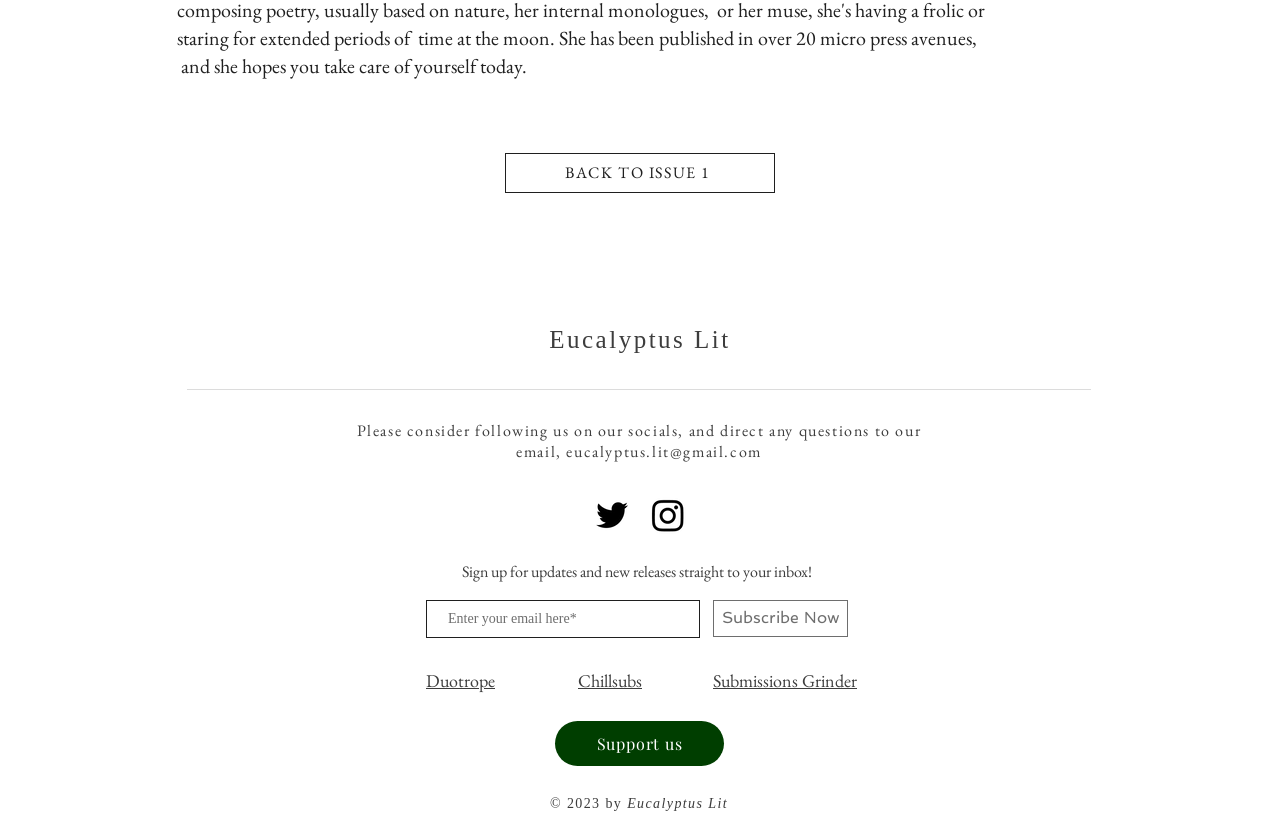Please find the bounding box coordinates of the section that needs to be clicked to achieve this instruction: "Click on the 'BACK TO ISSUE 1' link".

[0.395, 0.182, 0.605, 0.23]